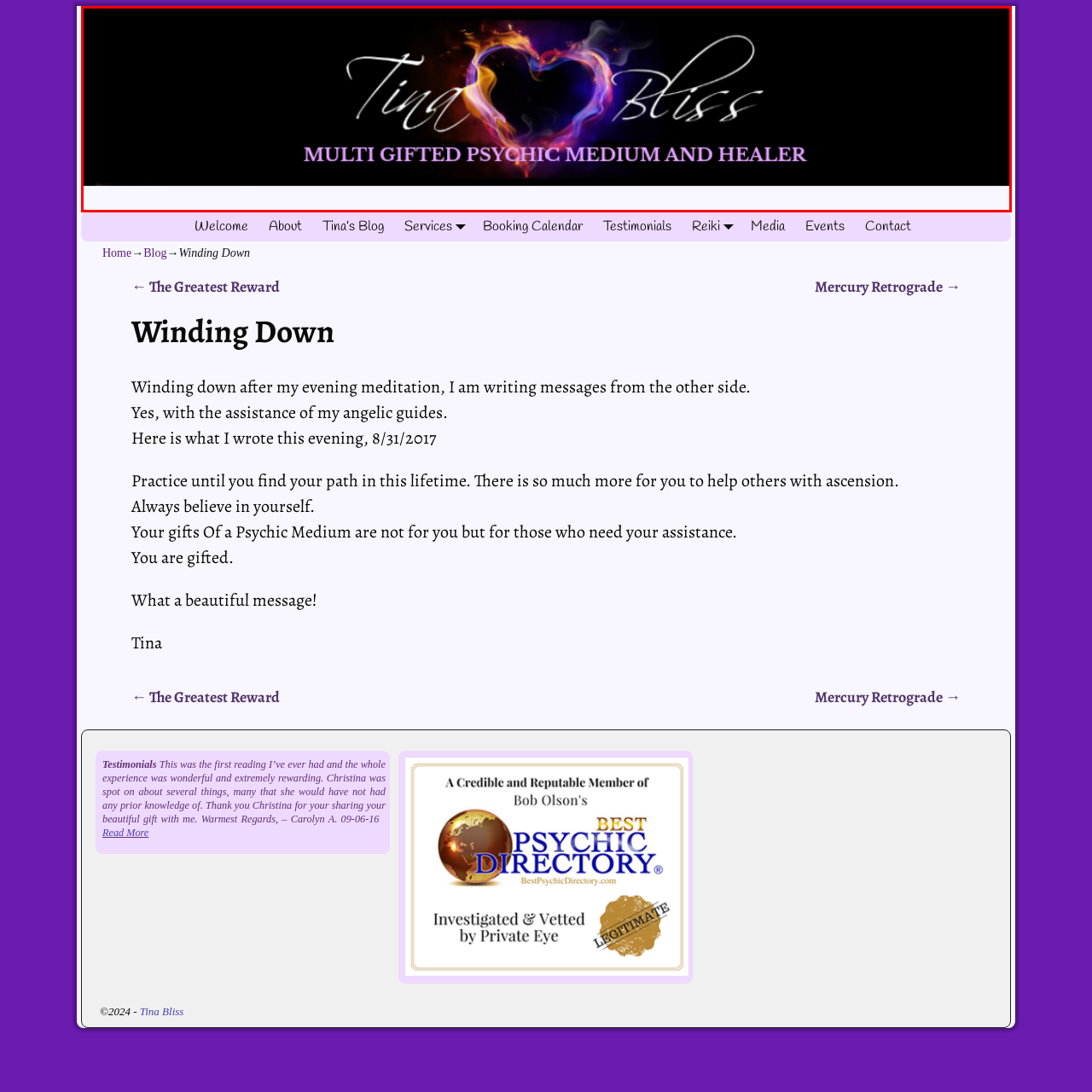Narrate the specific details and elements found within the red-bordered image.

The image showcases the vibrant and captivating banner from Tina Bliss's website, featuring an artistic rendition of a heart intertwined with colorful flames. Boldly displayed at the center is the name "Tina," elegantly scripted in a white, flowing font, mirroring the fluidity of the colors around it. Below the name, in a striking purple hue, is the phrase "MULTI GIFTED PSYCHIC MEDIUM AND HEALER," emphasizing Tina's diverse abilities and services. The overall design exudes a mystical and inviting atmosphere, perfectly suited to represent her work as a psychic medium and healer. The dark backdrop enhances the bright colors, drawing attention to the striking visuals and enhancing the theme of spiritual connection.